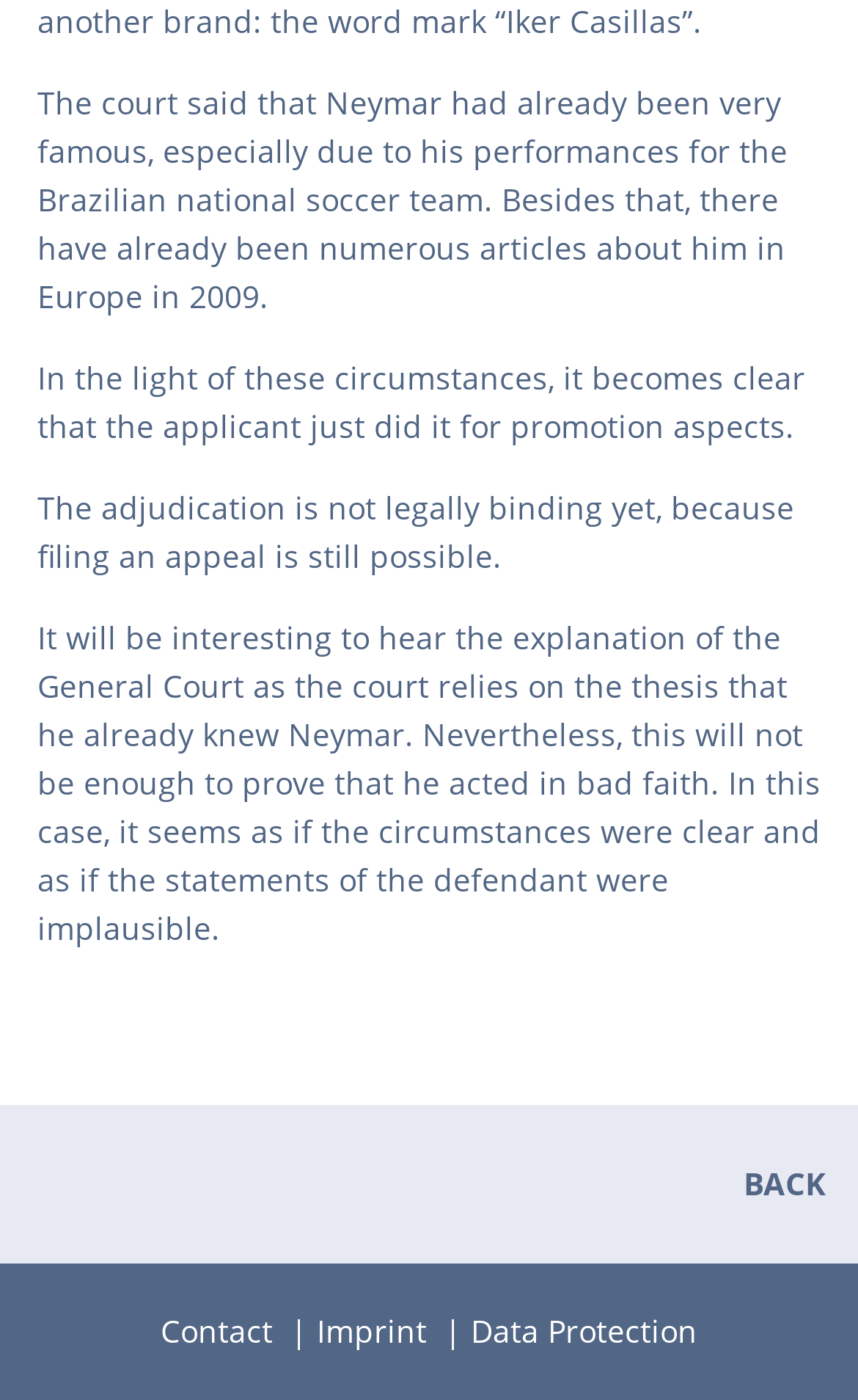Provide your answer in one word or a succinct phrase for the question: 
What is the purpose of the applicant's action?

Promotion